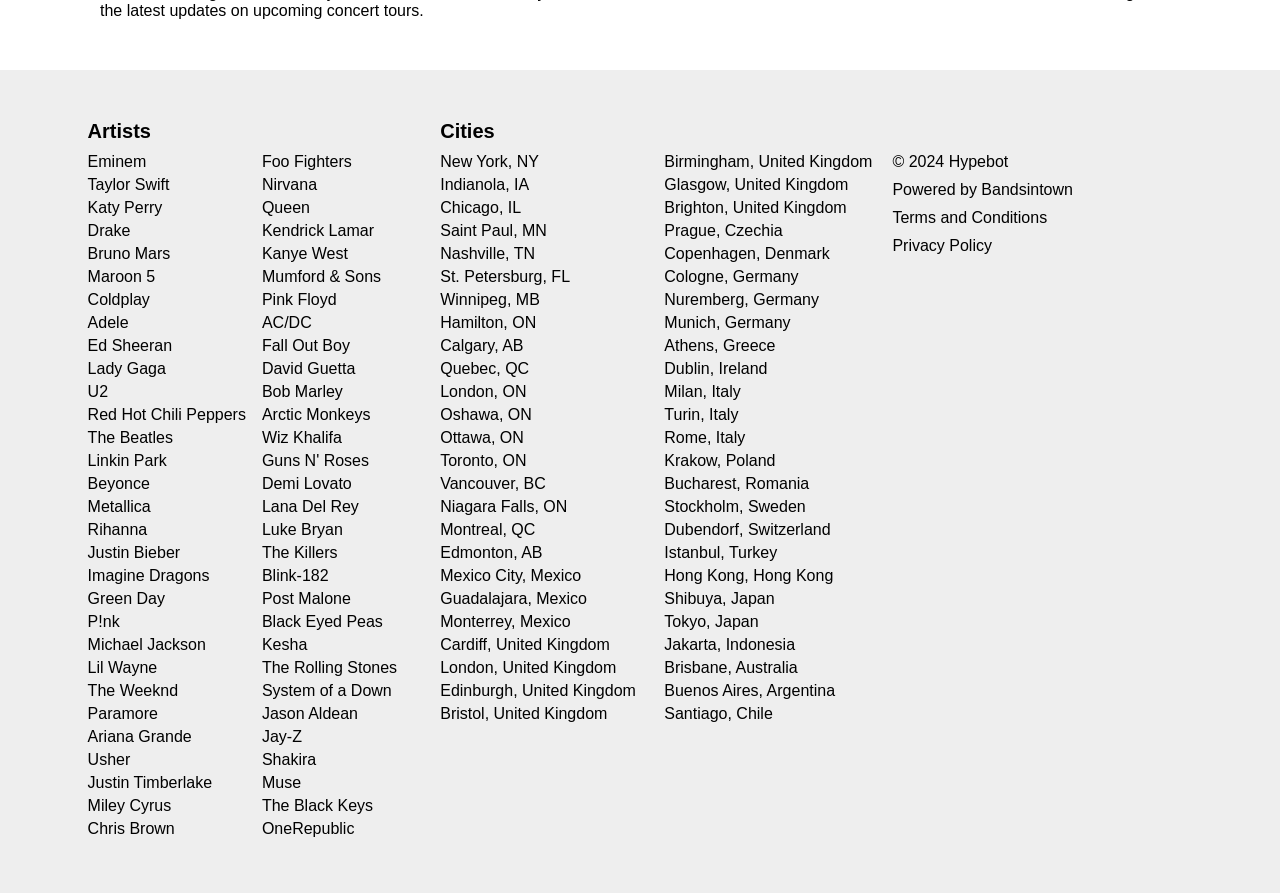What is the last city listed?
Using the screenshot, give a one-word or short phrase answer.

Montreal, QC